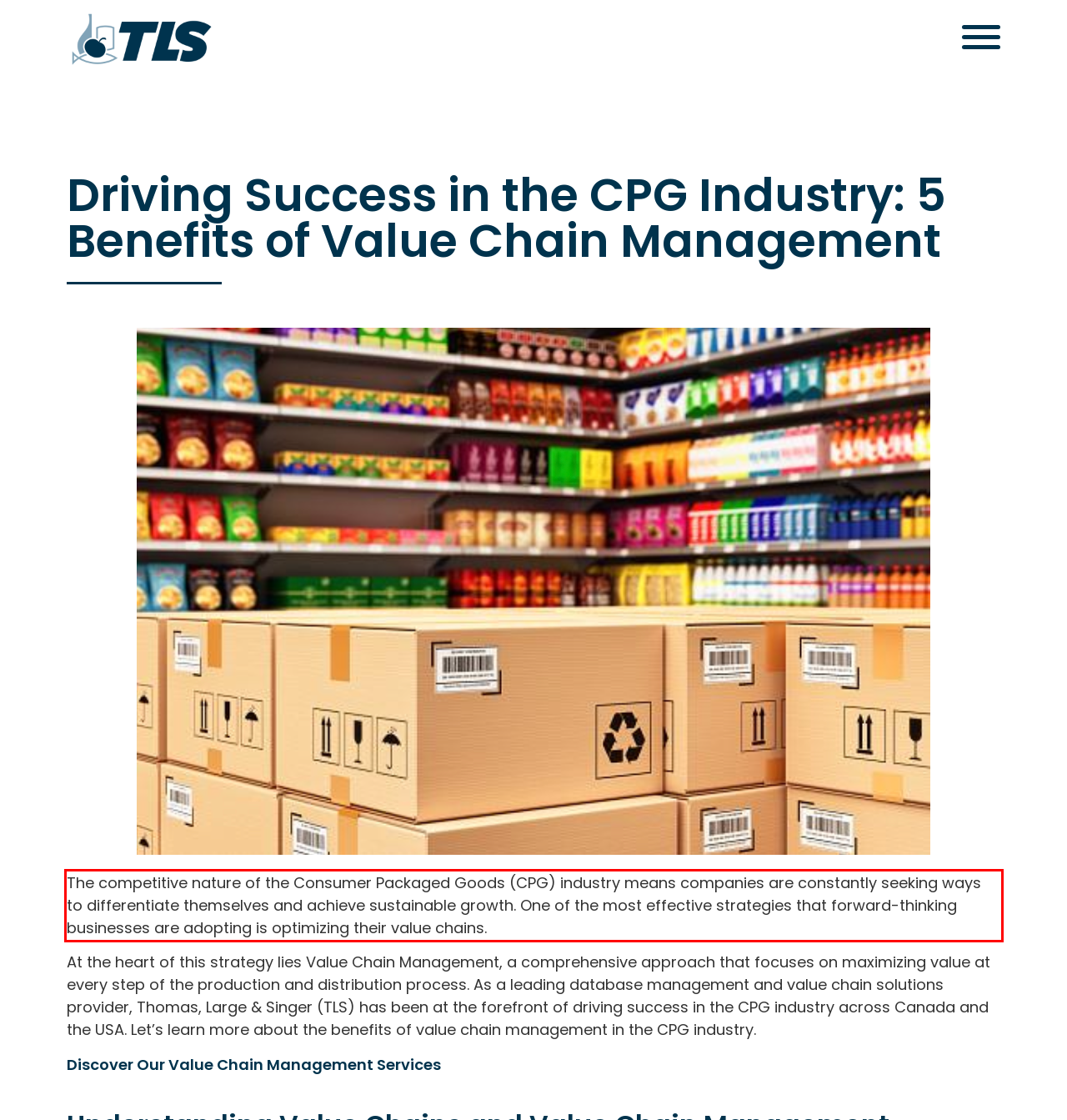You have a screenshot of a webpage, and there is a red bounding box around a UI element. Utilize OCR to extract the text within this red bounding box.

The competitive nature of the Consumer Packaged Goods (CPG) industry means companies are constantly seeking ways to differentiate themselves and achieve sustainable growth. One of the most effective strategies that forward-thinking businesses are adopting is optimizing their value chains.